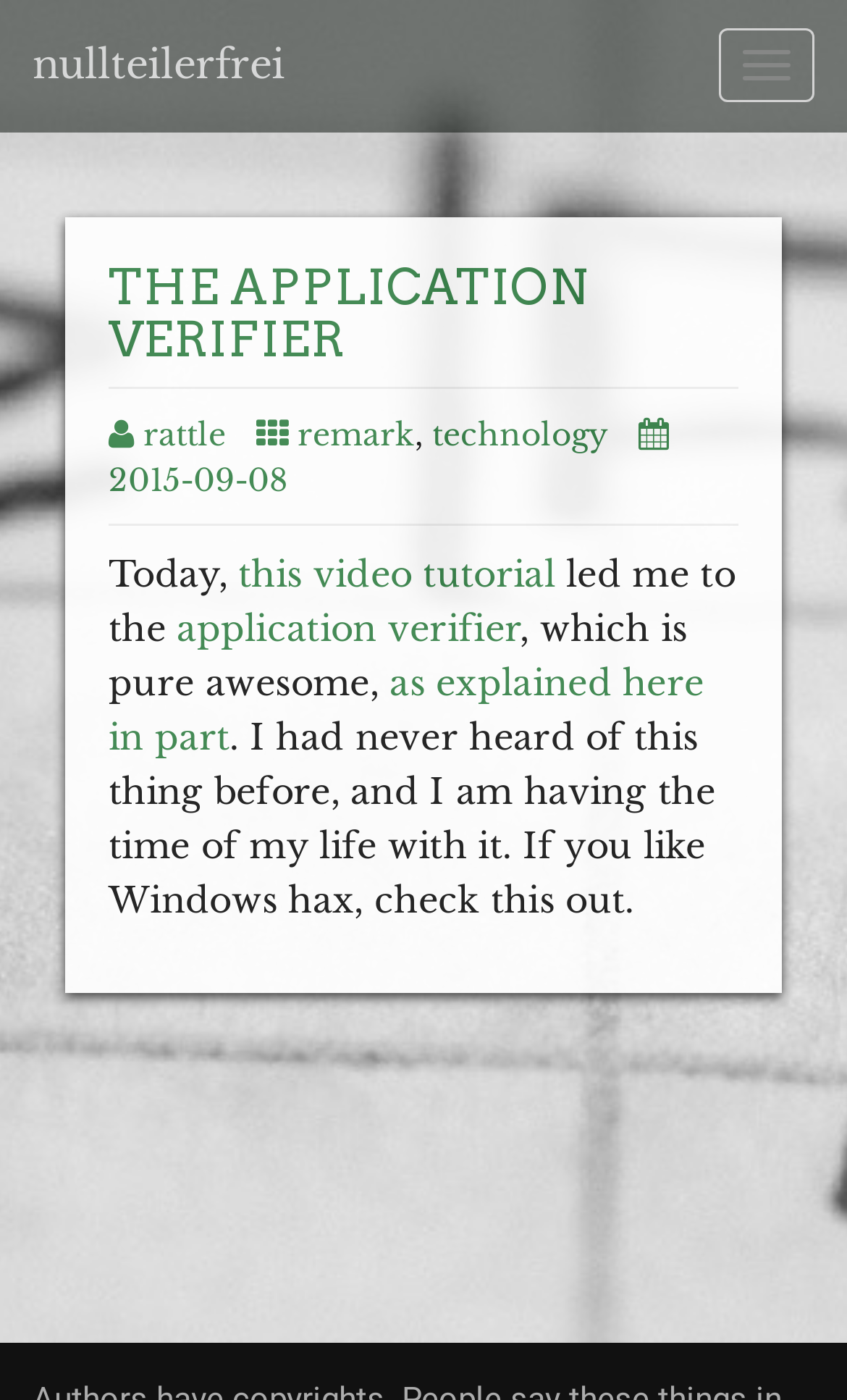Please identify the bounding box coordinates of the clickable area that will fulfill the following instruction: "Visit the nullteilerfrei link". The coordinates should be in the format of four float numbers between 0 and 1, i.e., [left, top, right, bottom].

[0.0, 0.008, 0.374, 0.085]